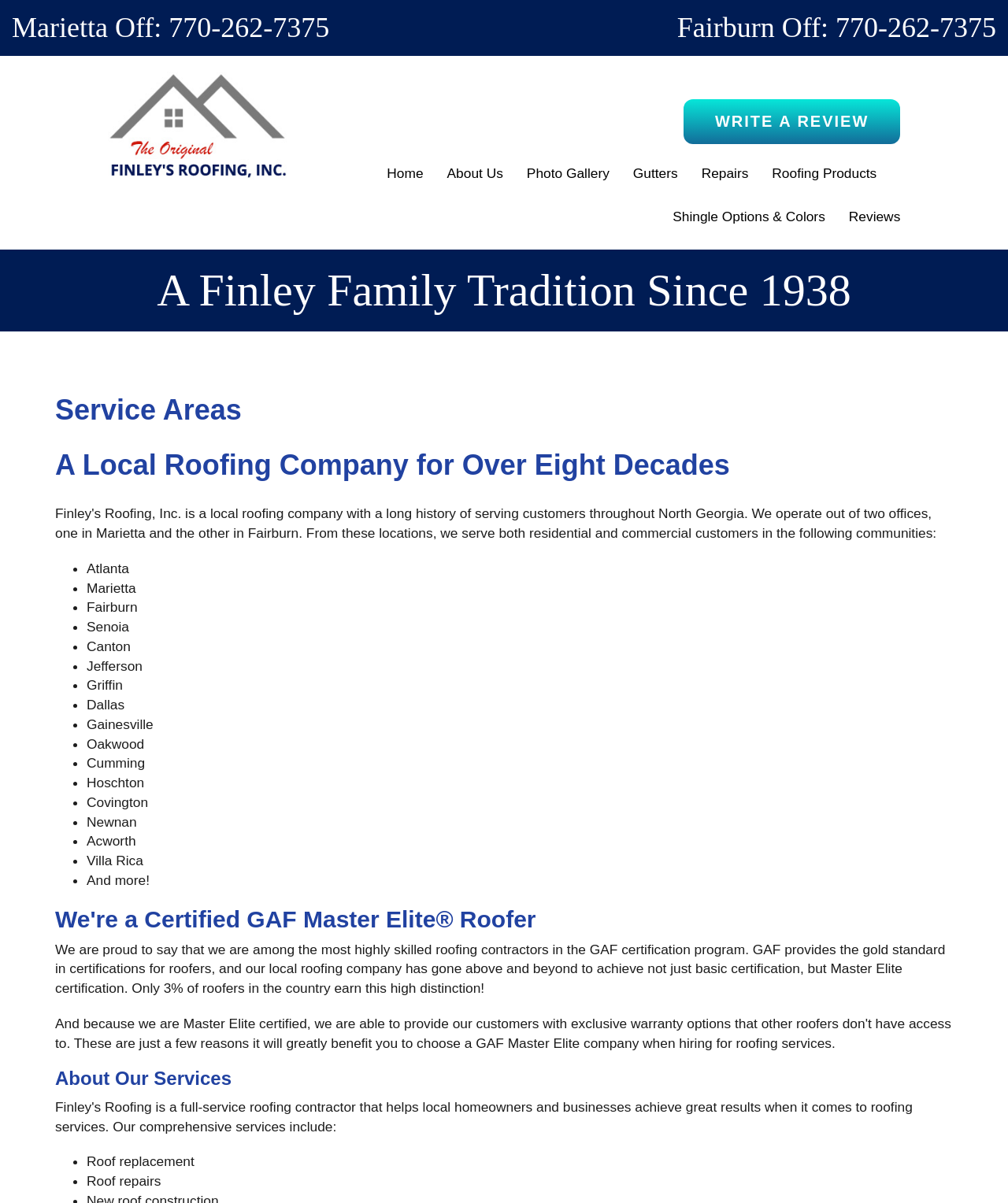Use the details in the image to answer the question thoroughly: 
What is the company name?

The company name can be found in the link element with the text 'Finley's Roofing, Inc' which is located at the top of the webpage, and it is also mentioned in the image element with the same text.